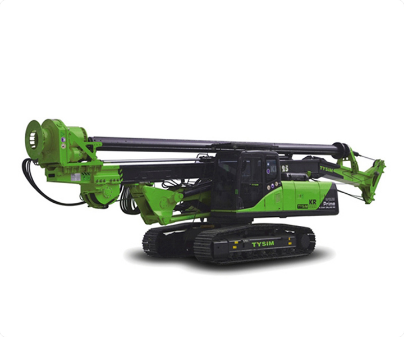Summarize the image with a detailed description that highlights all prominent details.

The image showcases the KR125A rotary drilling rig, a state-of-the-art piece of construction machinery designed by TYSIM Piling Equipment. This robust machine features a distinctive green and black color scheme, reflecting TYSIM's branding. The KR125A is engineered for efficiency and precision in drilling operations, making it an essential tool for construction projects involving piling. Its advanced design includes a powerful drill mechanism supported by a sturdy chassis, ensuring stability and reliability on various terrains. This rig is part of TYSIM's commitment to providing innovative solutions in the field of medium-sized piling machinery.